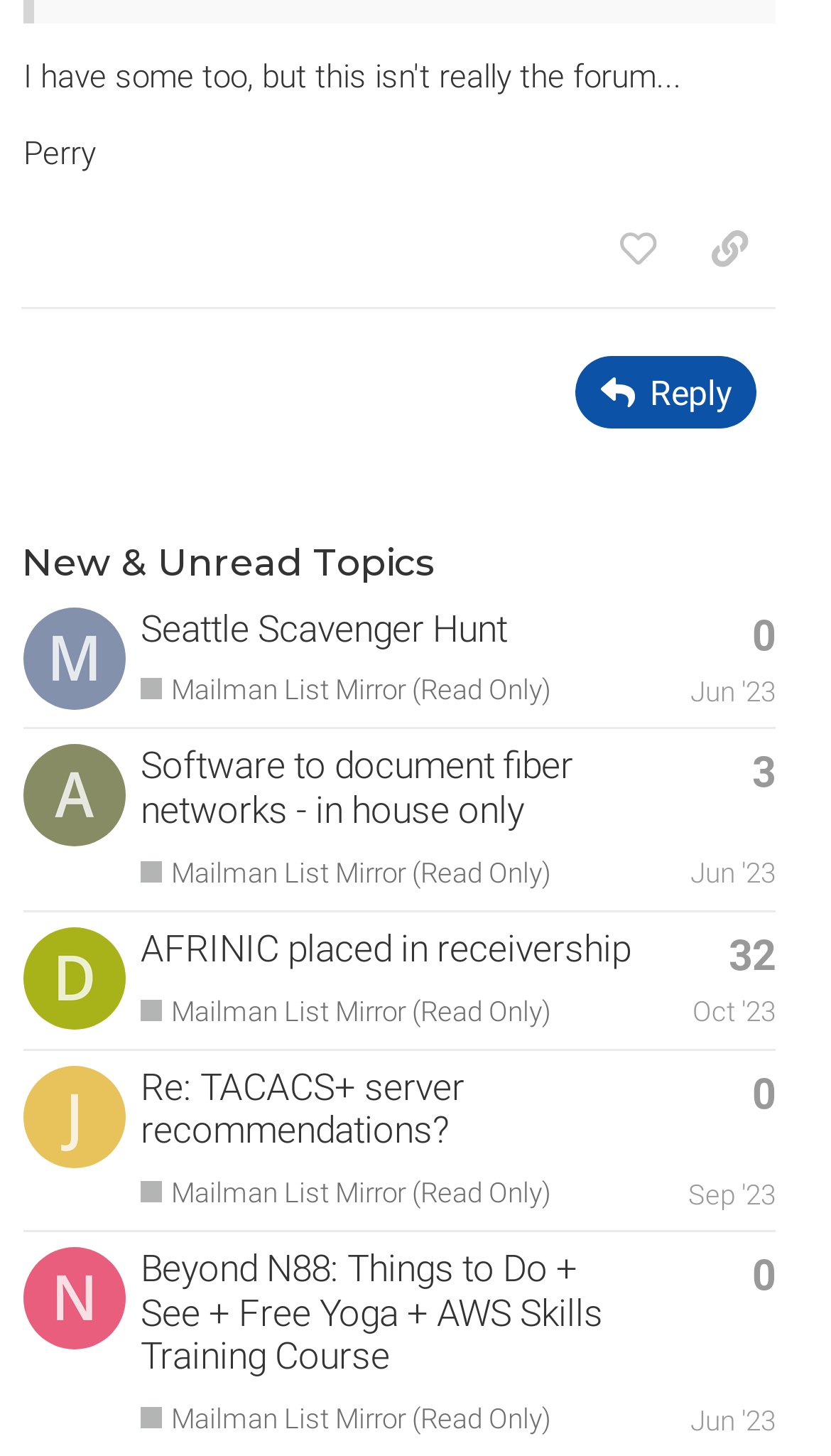Give a concise answer using only one word or phrase for this question:
What is the category of the topics listed on this page?

Mailman List Mirror (Read Only)